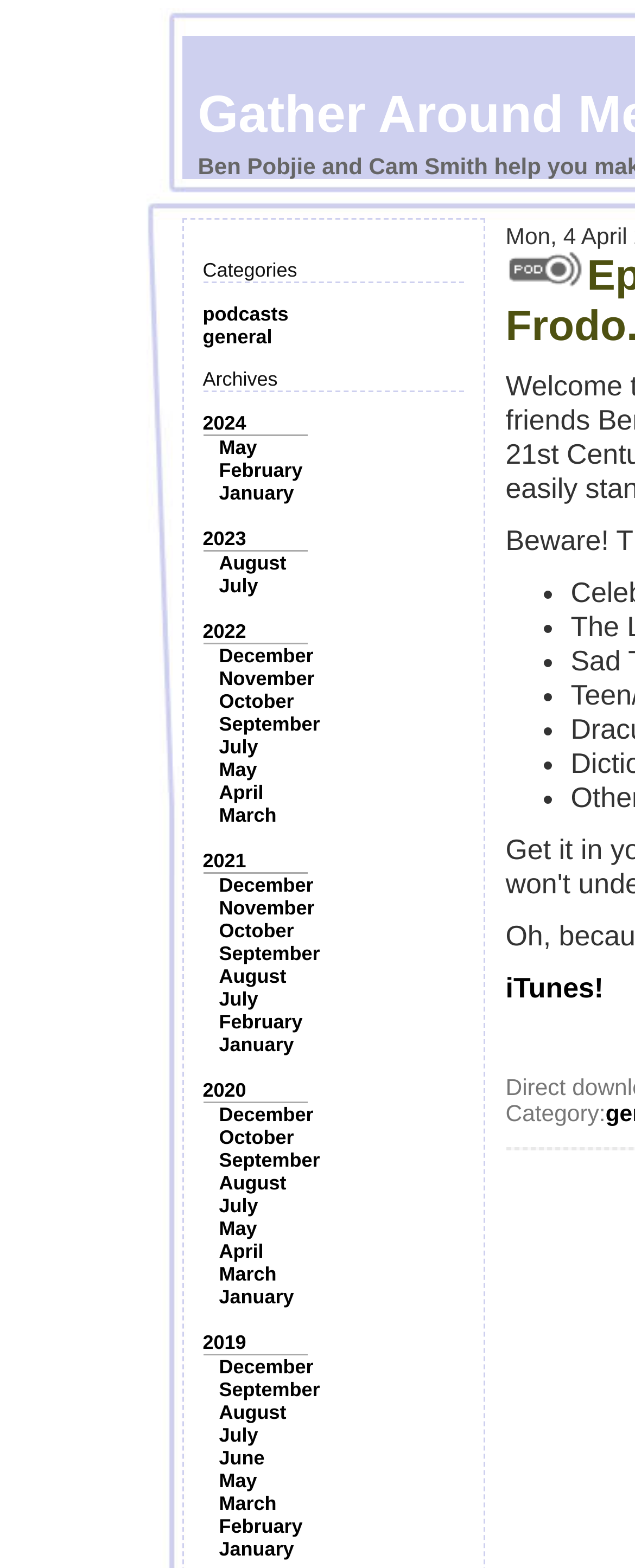Write an exhaustive caption that covers the webpage's main aspects.

The webpage appears to be a podcast episode page, specifically "Gather Around Me : Episode 65: I thought we were friends, Frodo...". 

At the top, there is a section with categories and archives. The categories section has two links, "podcasts" and "general", positioned side by side. Below the categories section, there is an archives section with links to different years, ranging from 2024 to 2019, arranged in a vertical list. Each year has multiple links to specific months, also arranged in a vertical list.

On the right side of the page, there is an image positioned near the top. Below the image, there are seven bullet points, represented by "•" symbols, arranged vertically. 

Further down on the right side, there is a link to "iTunes!" and a non-breaking space character. Below that, there is a label "Category:" followed by no text.

Overall, the webpage has a simple layout with a focus on providing easy access to different podcast episodes and categories.